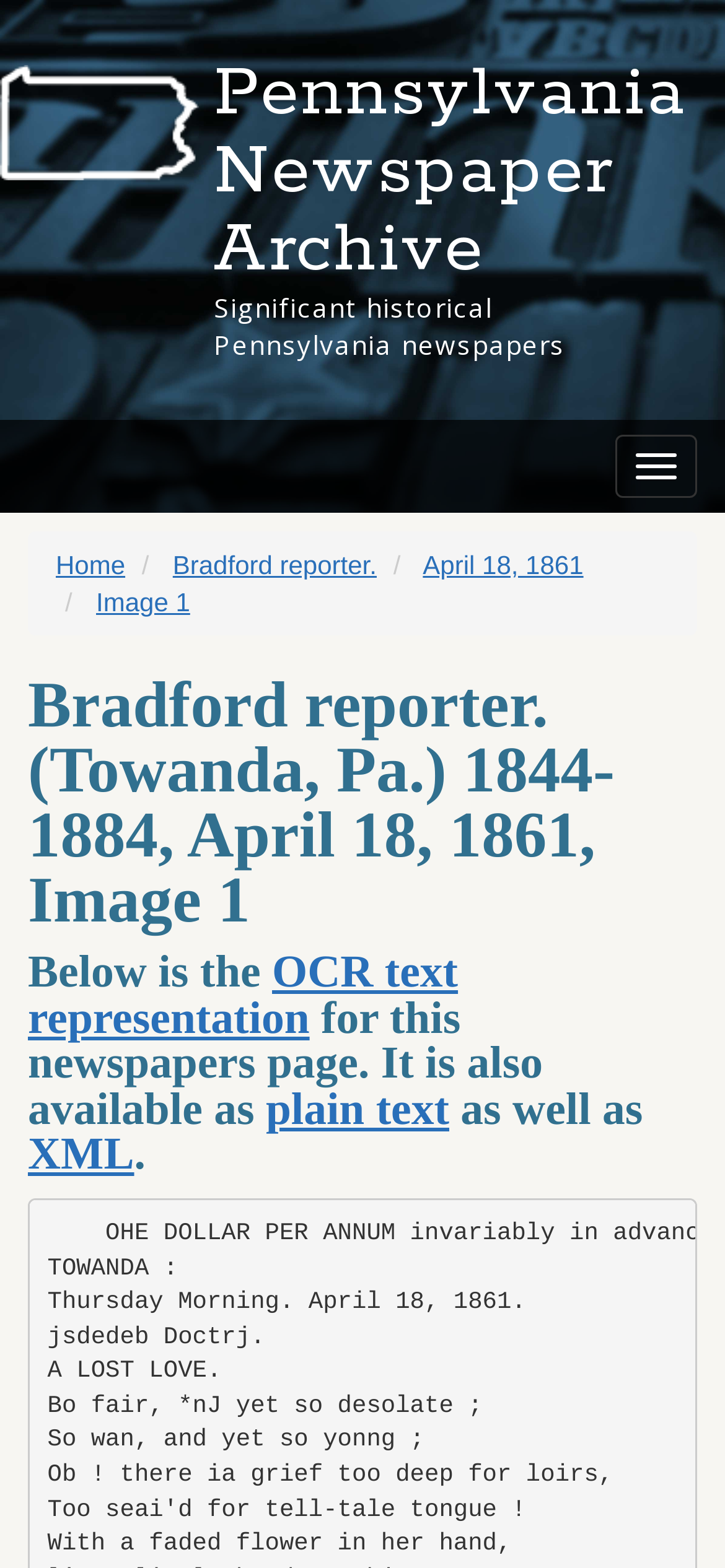Construct a comprehensive caption that outlines the webpage's structure and content.

The webpage is an interactive archive of historically significant periodicals from Pennsylvania. At the top, there is a heading that reads "Pennsylvania Newspaper Archive" and a brief description "Significant historical Pennsylvania newspapers" below it. To the right of the description, there is a button to toggle navigation. 

On the left side, there are four links: "Home", "Bradford reporter.", "April 18, 1861", and "Image 1". These links are positioned vertically, with "Home" at the top and "Image 1" at the bottom. 

Below these links, there is a prominent heading that reads "Bradford reporter. (Towanda, Pa.) 1844-1884, April 18, 1861, Image 1". This heading spans almost the entire width of the page. 

Further down, there is another heading that explains the availability of the OCR text representation of the newspaper page. Below this heading, there are three links: "OCR text representation", "plain text", and "XML", which are positioned horizontally. The "OCR text representation" link is on the left, and the "XML" link is on the right, with the "plain text" link in between.